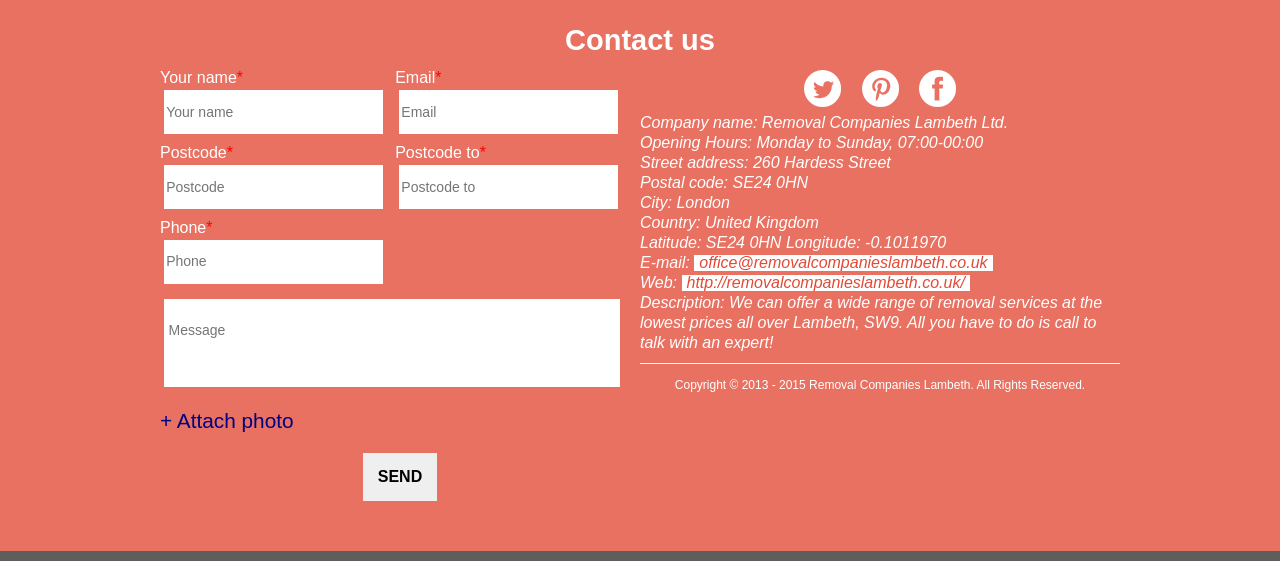Identify the bounding box coordinates of the clickable region necessary to fulfill the following instruction: "Click Donate 5". The bounding box coordinates should be four float numbers between 0 and 1, i.e., [left, top, right, bottom].

None